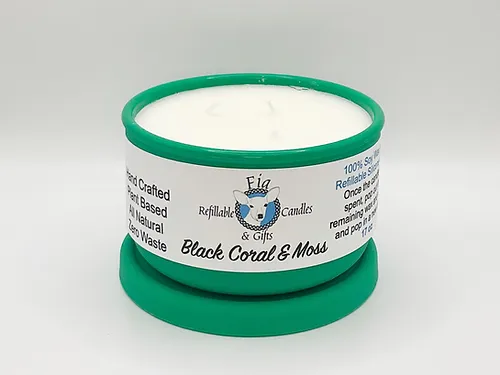What is the primary focus of the product's design?
Please provide a comprehensive answer based on the visual information in the image.

The caption highlights the product's eco-friendly and refillable nature, emphasizing its handcrafted, plant-based, and all-natural components, which promotes a zero-waste lifestyle.